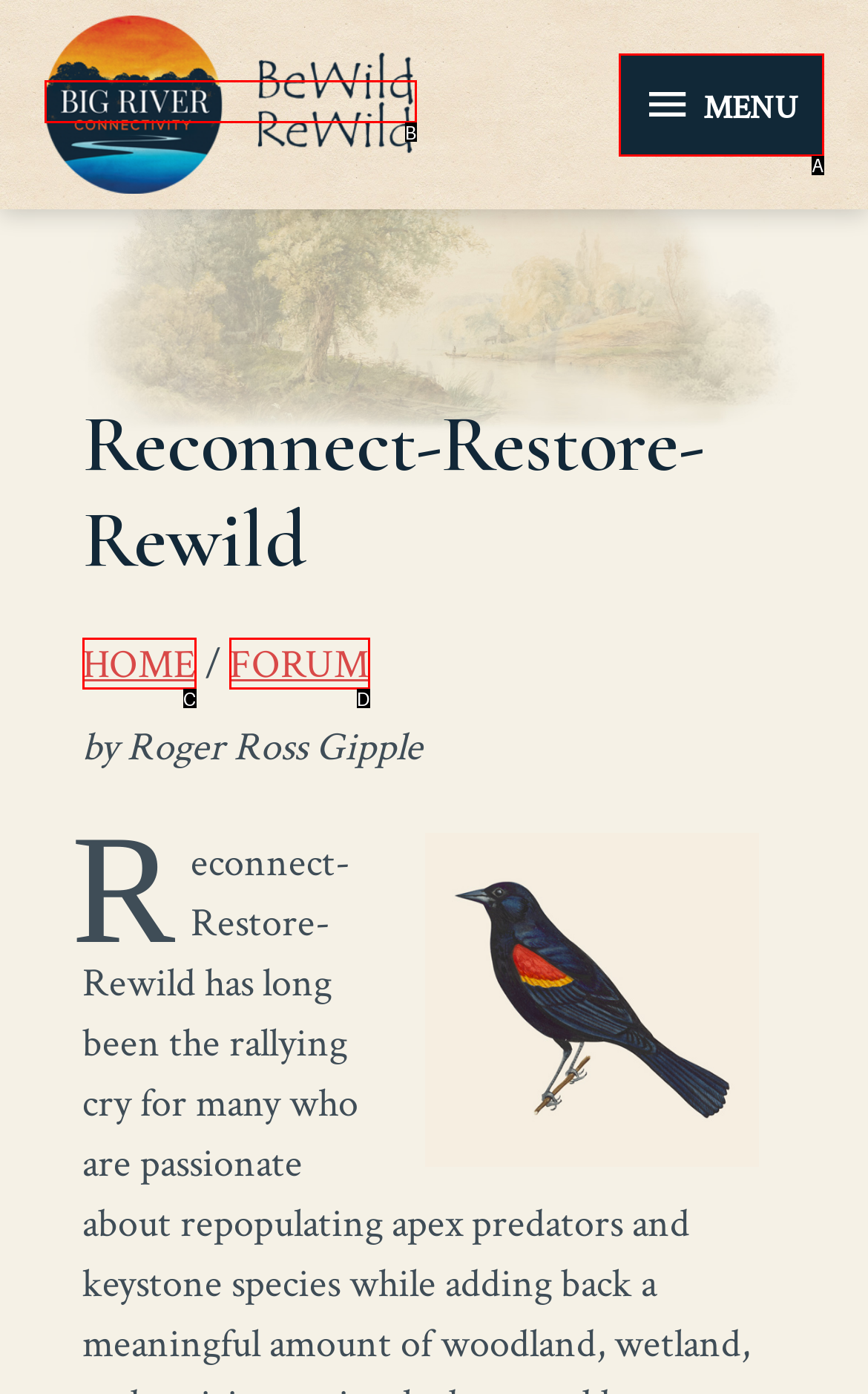Tell me which one HTML element best matches the description: FORUM Answer with the option's letter from the given choices directly.

D